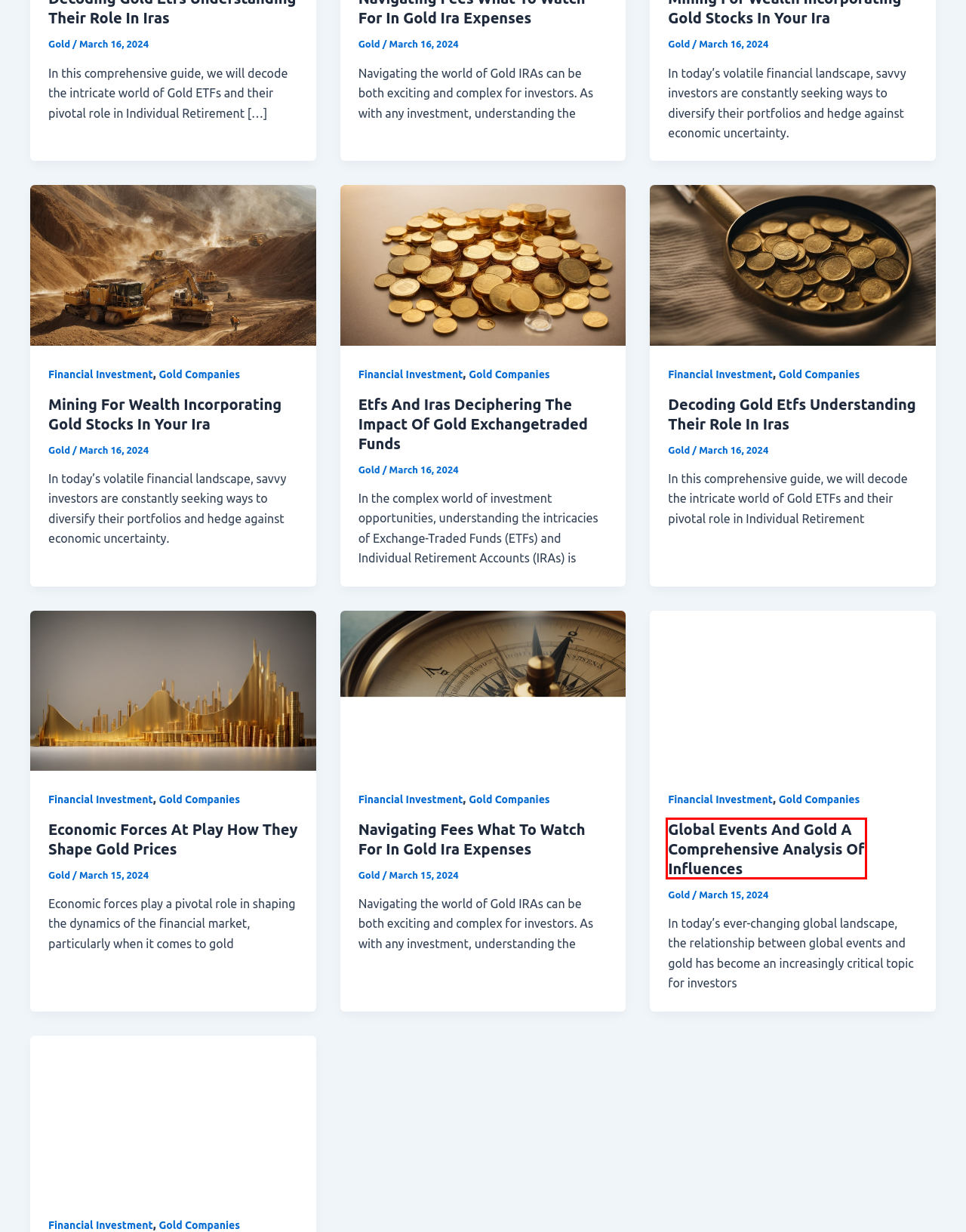You are provided with a screenshot of a webpage that has a red bounding box highlighting a UI element. Choose the most accurate webpage description that matches the new webpage after clicking the highlighted element. Here are your choices:
A. Home - My Gold Site
B. Precious Metals Archives - My Gold Site
C. Gold Companies Archives - My Gold Site
D. Gold, Author at My Gold Site
E. Economic Forces At Play How They Shape Gold Prices - My Gold Site
F. Global Events And Gold A Comprehensive Analysis Of Influences - My Gold Site
G. Etfs And Iras Deciphering The Impact Of Gold Exchangetraded Funds - My Gold Site
H. Decoding Gold Etfs Understanding Their Role In Iras - My Gold Site

F